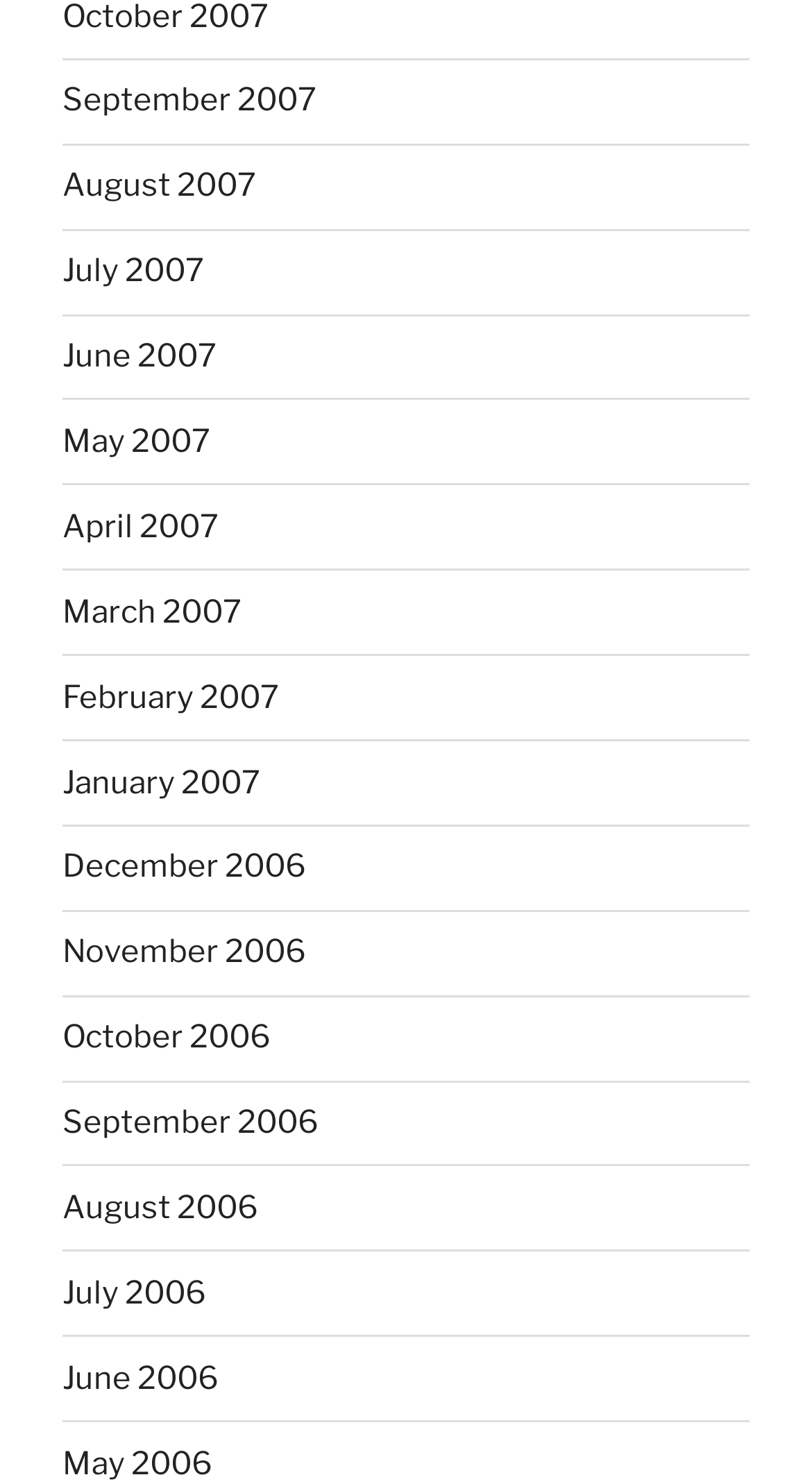Please find the bounding box coordinates for the clickable element needed to perform this instruction: "check May 2007".

[0.077, 0.285, 0.259, 0.31]